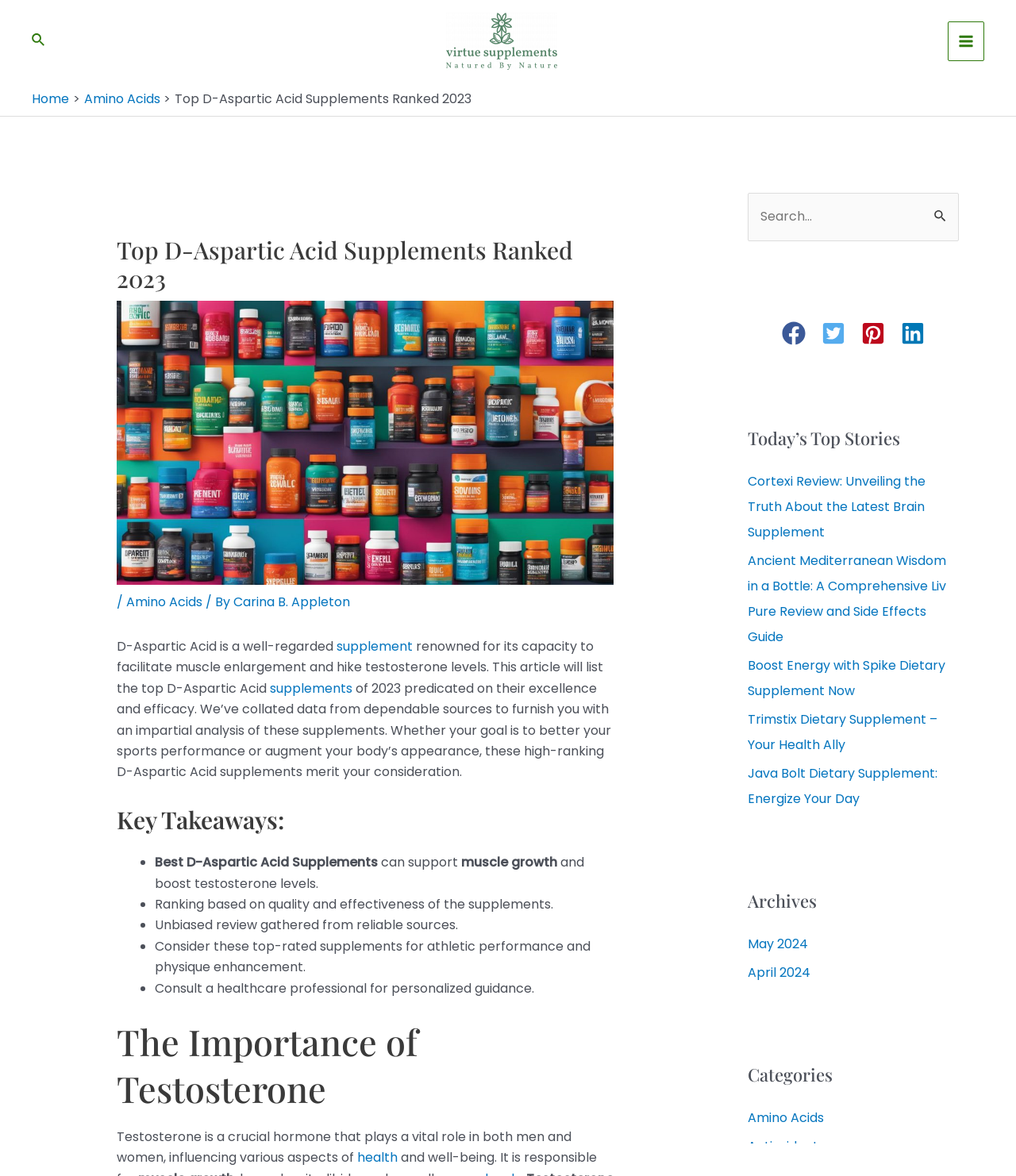Identify the bounding box coordinates for the UI element mentioned here: "Antioxidants". Provide the coordinates as four float values between 0 and 1, i.e., [left, top, right, bottom].

[0.736, 0.967, 0.812, 0.982]